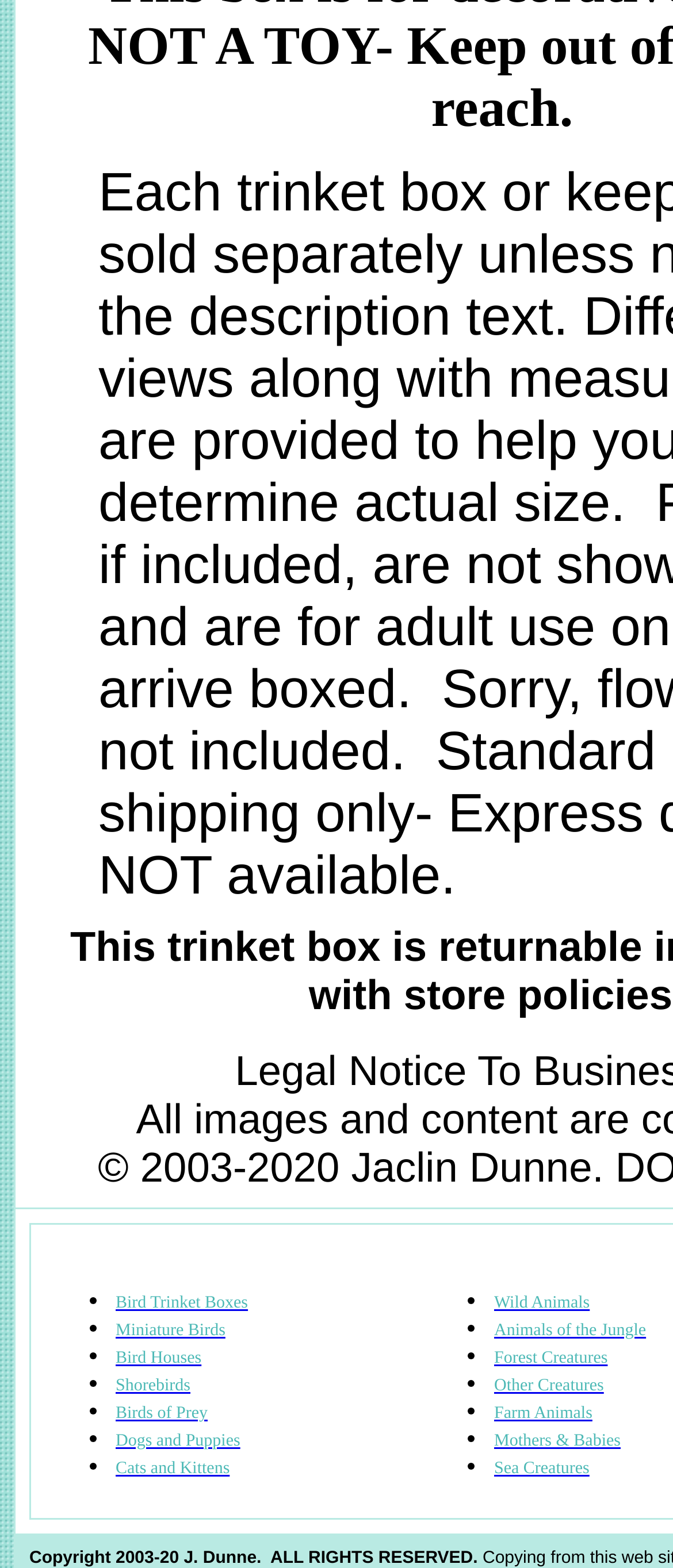Provide a short, one-word or phrase answer to the question below:
How many categories of animals are listed?

2